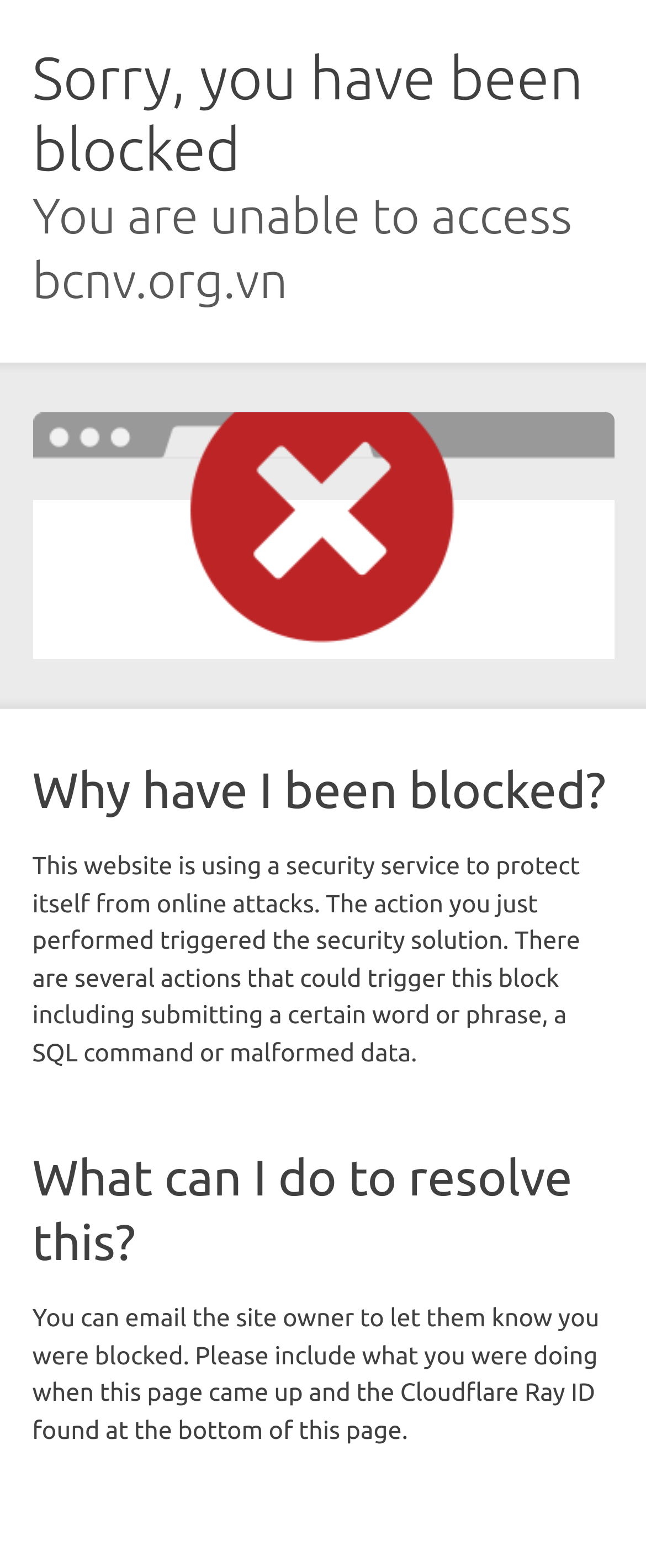Can you identify and provide the main heading of the webpage?

Sorry, you have been blocked